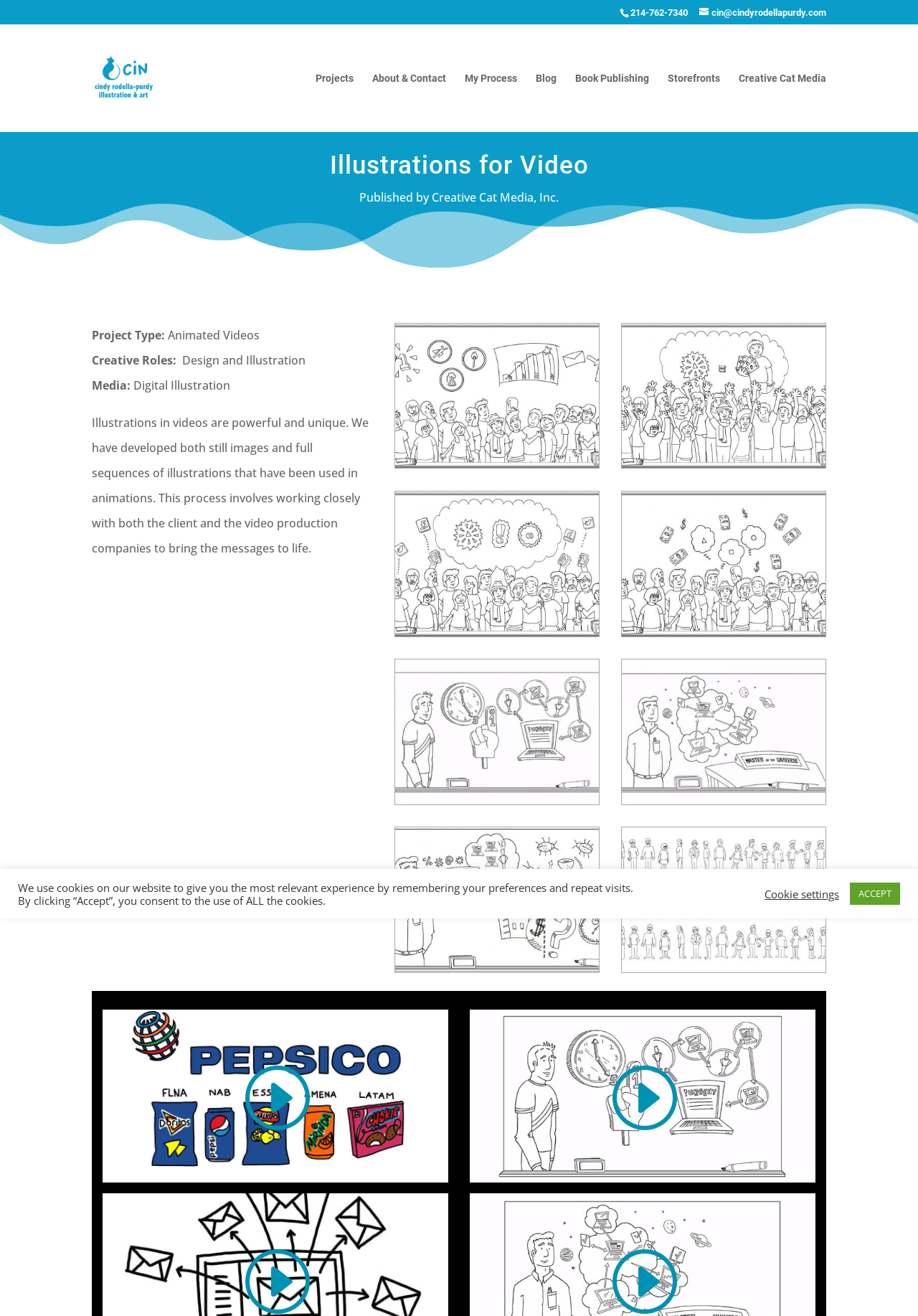What is the phone number displayed on the webpage?
Provide an in-depth answer to the question, covering all aspects.

I found the phone number by looking at the StaticText element with the text '214-762-7340' located at the top of the webpage.